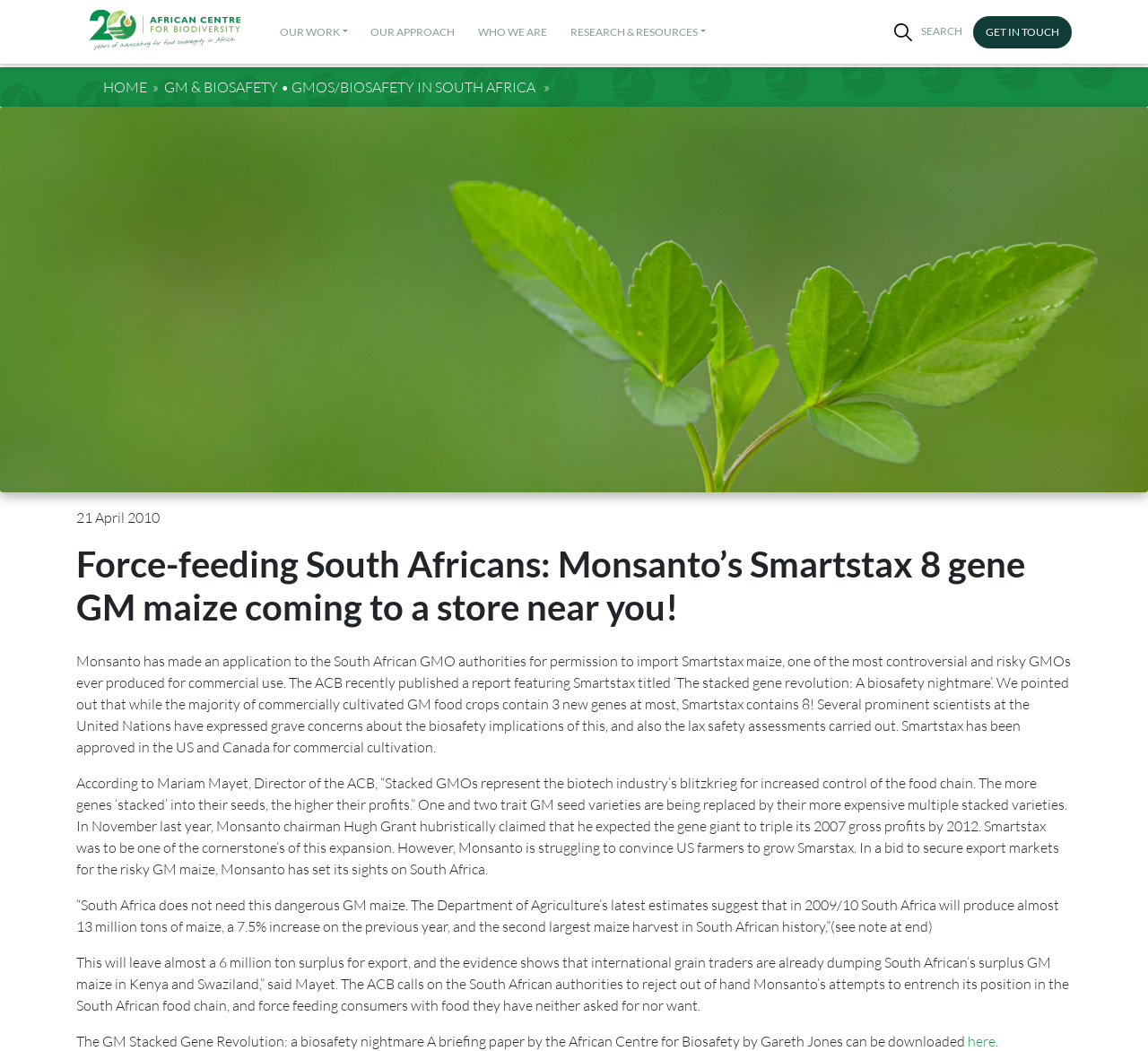Kindly respond to the following question with a single word or a brief phrase: 
What company is applying to import Smartstax maize?

Monsanto